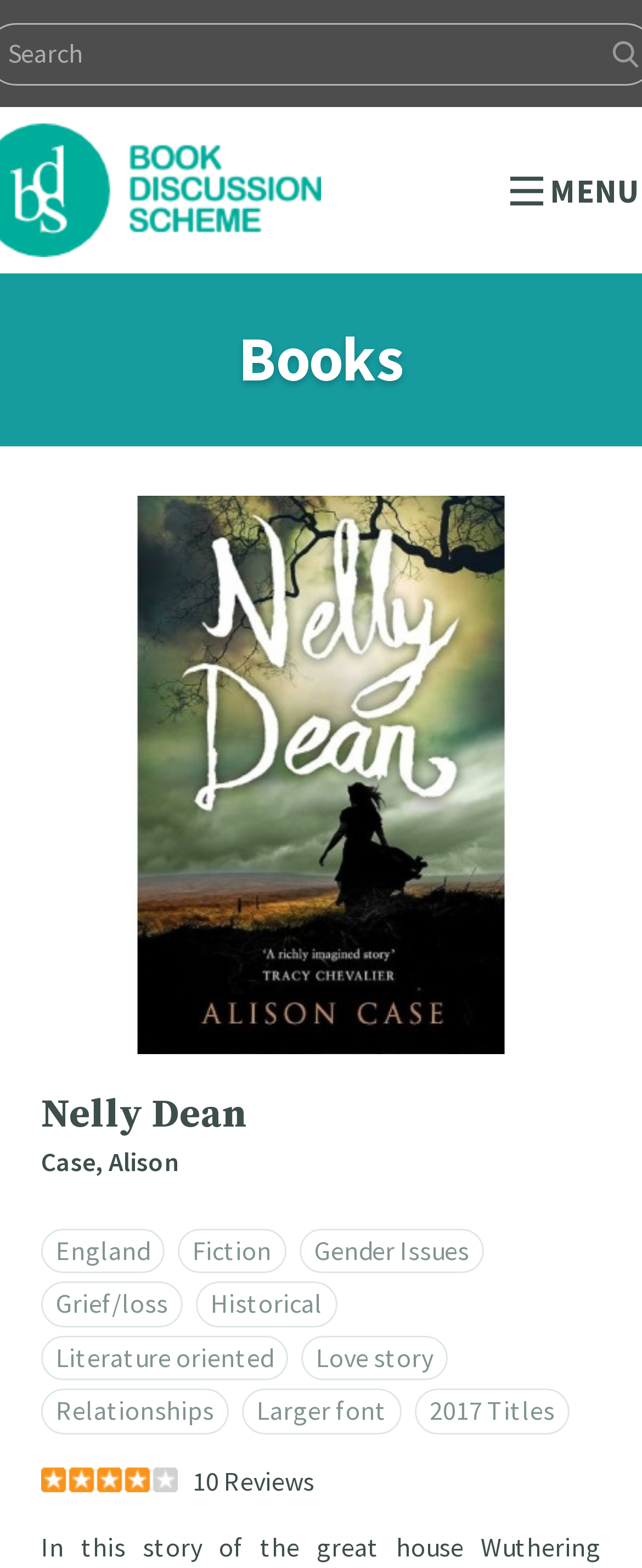What is the author of the book?
Please use the image to deliver a detailed and complete answer.

The author of the book can be determined by looking at the StaticText element with the text 'Case, Alison', which suggests that Alison Case is the author of the book.